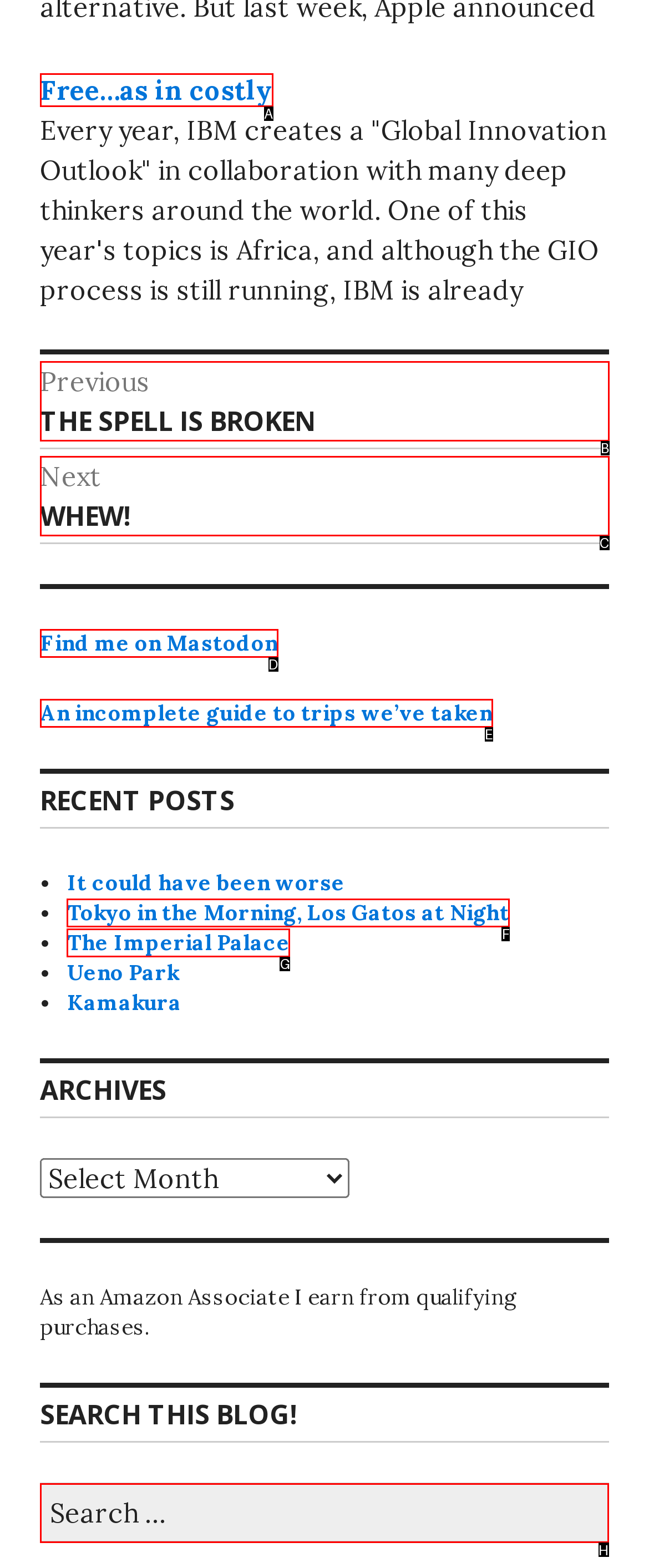From the given choices, which option should you click to complete this task: Search for something in the search box? Answer with the letter of the correct option.

H